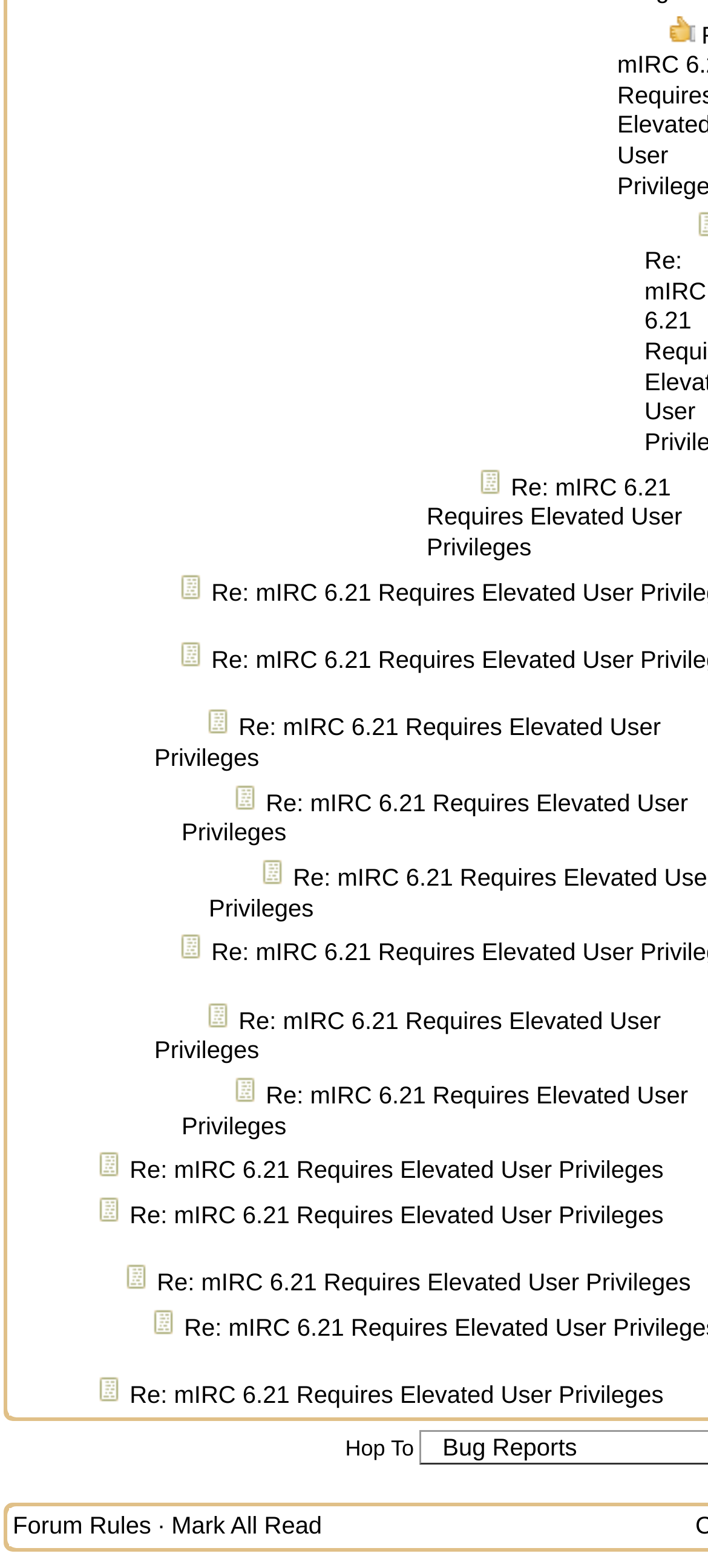Provide the bounding box coordinates, formatted as (top-left x, top-left y, bottom-right x, bottom-right y), with all values being floating point numbers between 0 and 1. Identify the bounding box of the UI element that matches the description: Hop To

[0.488, 0.915, 0.585, 0.931]